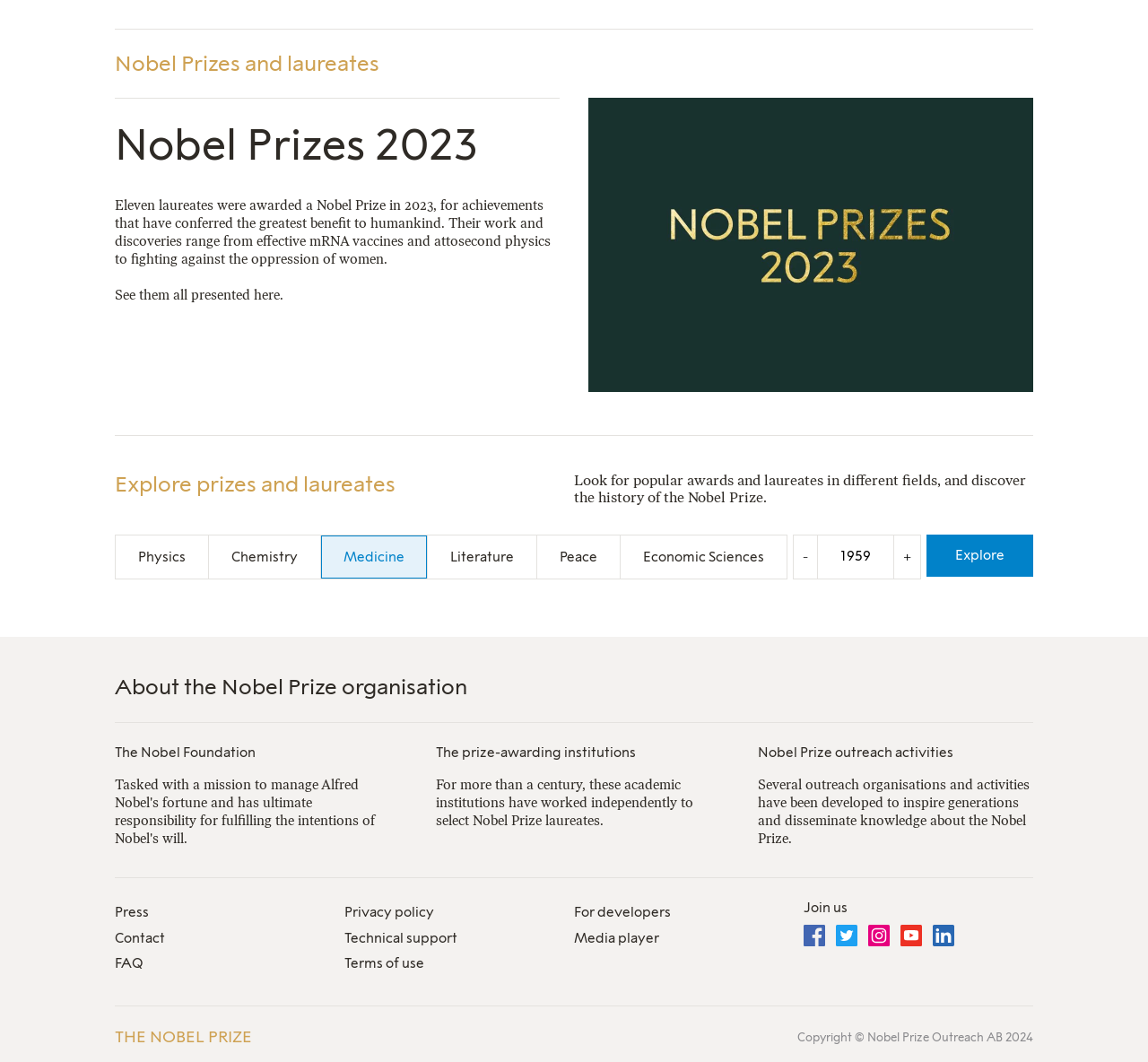Based on the visual content of the image, answer the question thoroughly: How many categories can you filter by?

The answer can be found by counting the number of generic elements with category names such as 'Physics', 'Chemistry', 'Medicine', 'Literature', 'Peace', and 'Economic Sciences'.